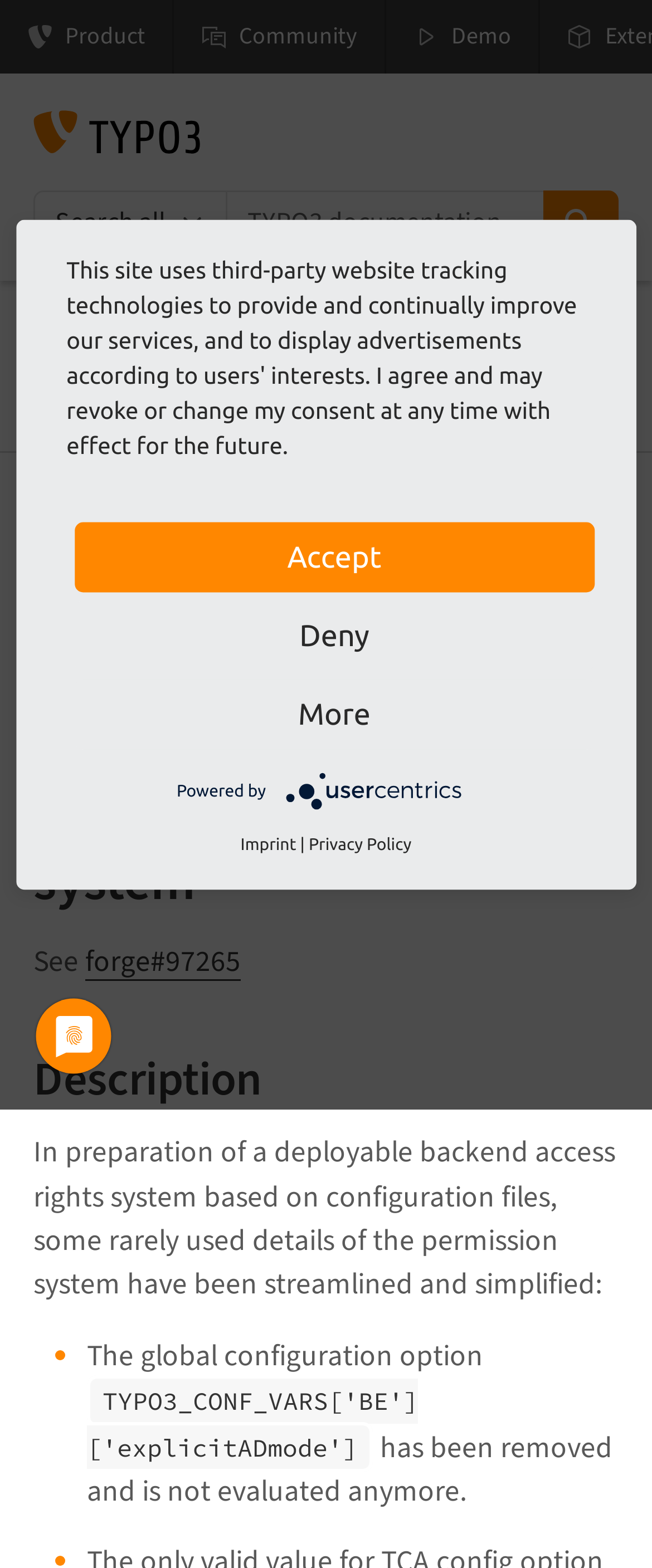Determine the coordinates of the bounding box that should be clicked to complete the instruction: "Go to the 'Core' documentation". The coordinates should be represented by four float numbers between 0 and 1: [left, top, right, bottom].

[0.072, 0.2, 0.346, 0.232]